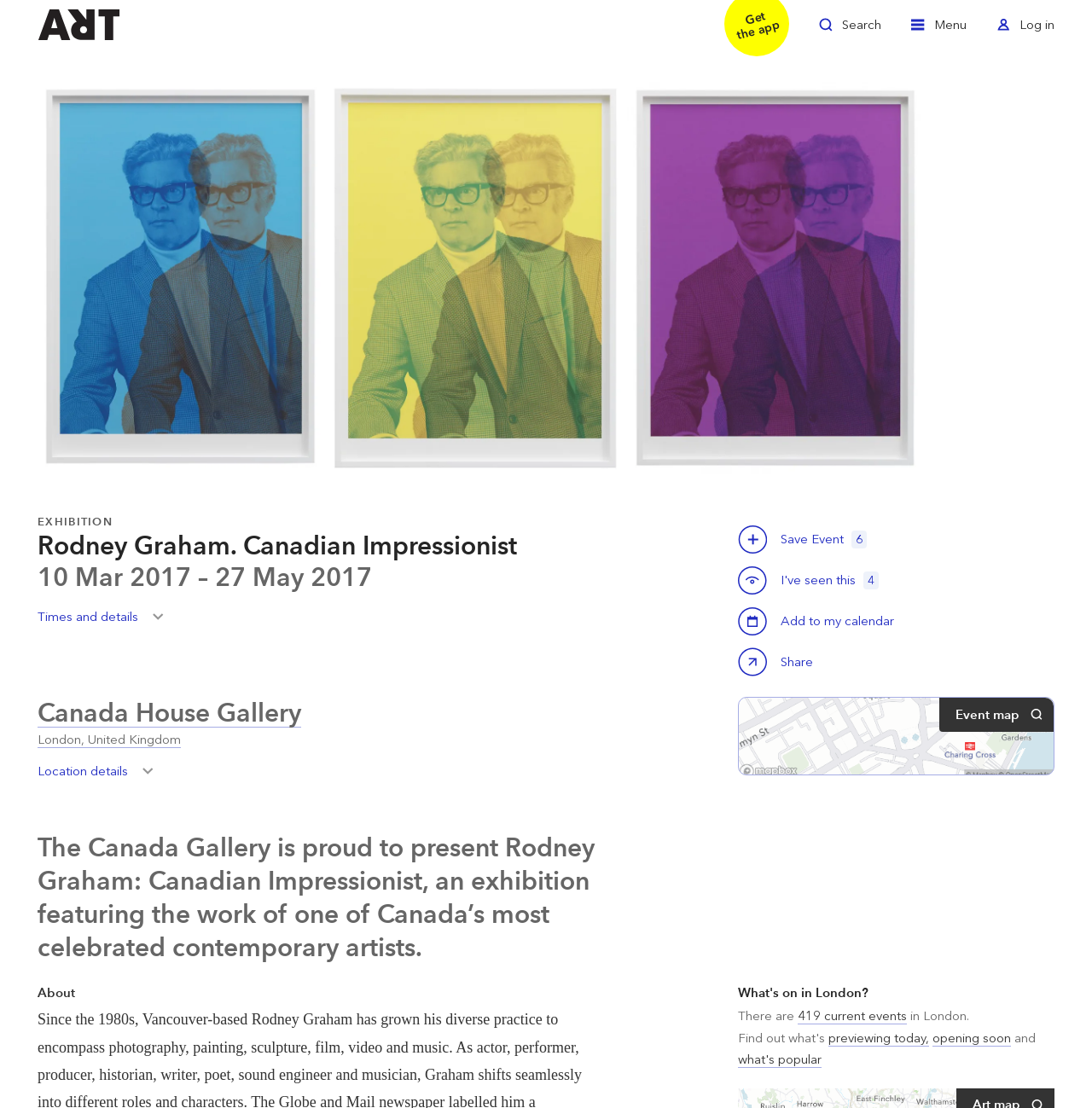Identify the first-level heading on the webpage and generate its text content.

Rodney Graham. Canadian Impressionist